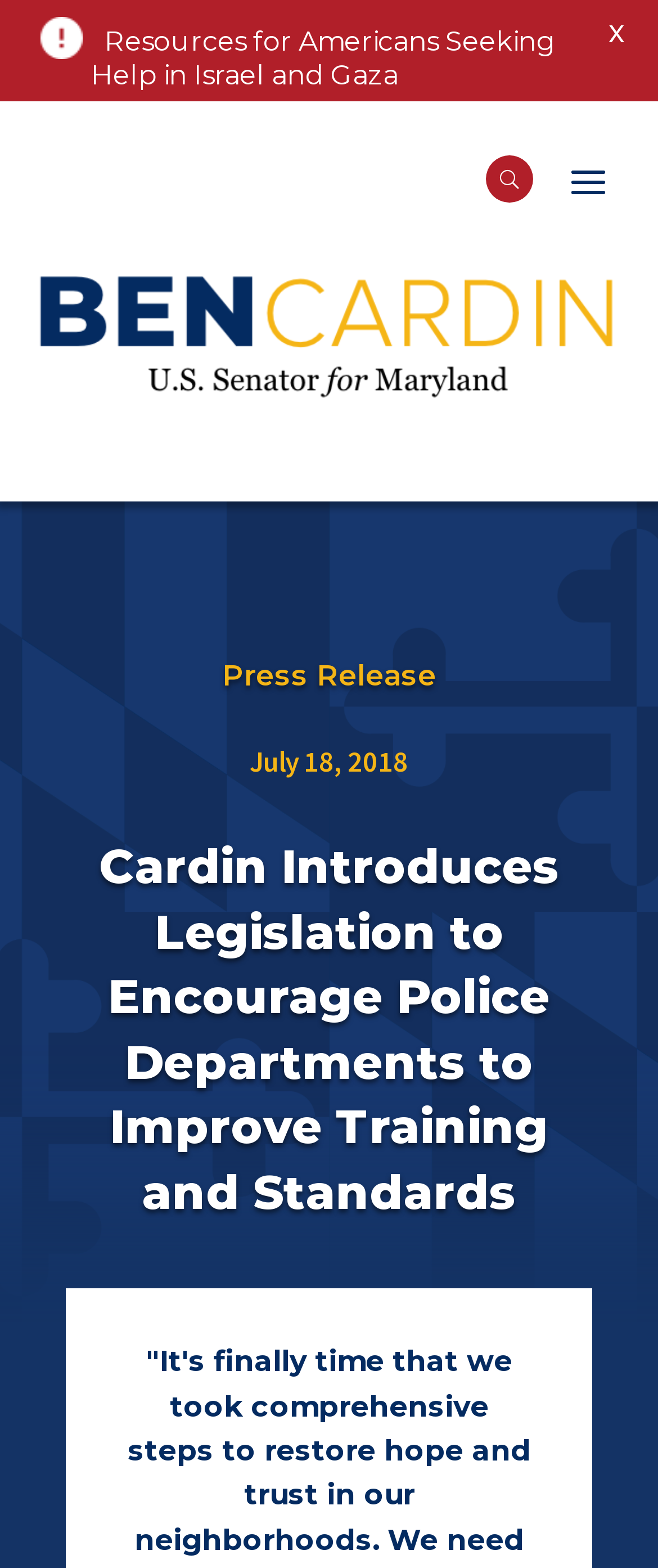Is there a search function on the page?
Your answer should be a single word or phrase derived from the screenshot.

Yes